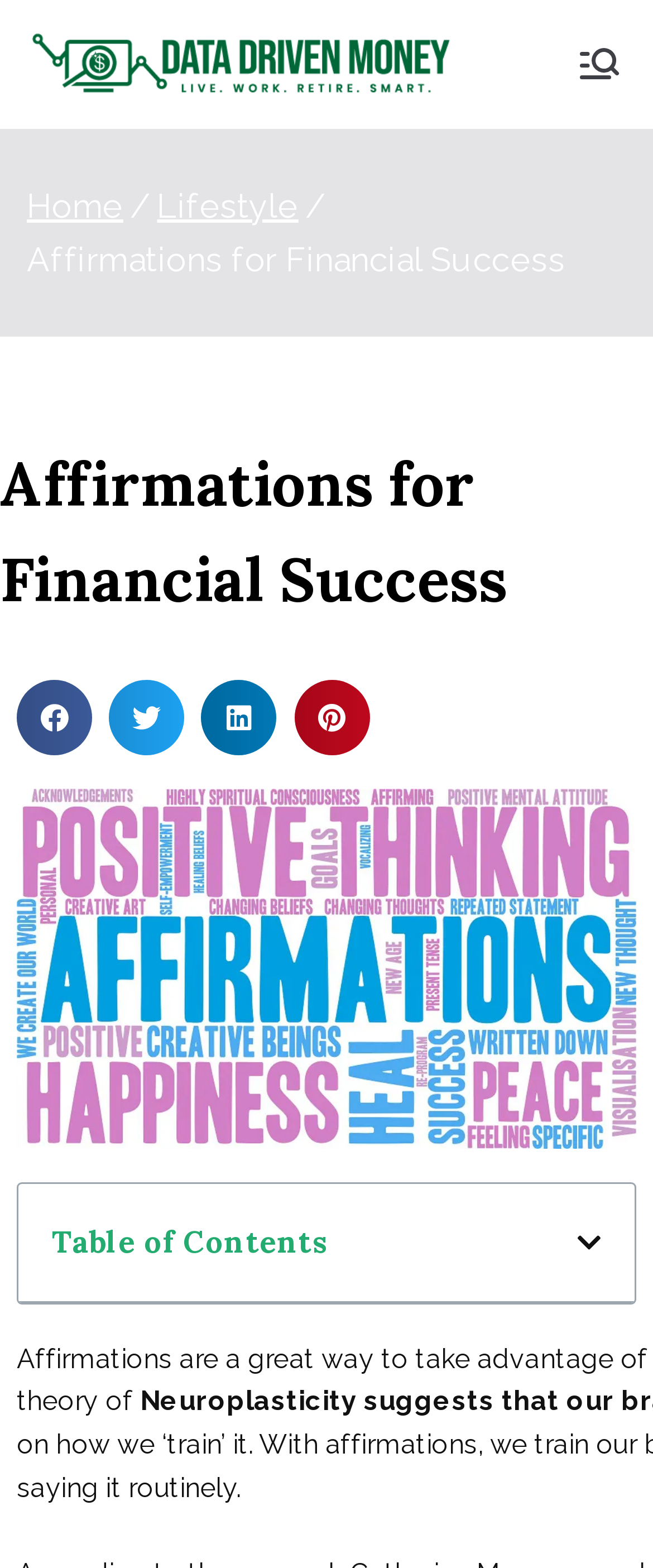Find the main header of the webpage and produce its text content.

Affirmations for Financial Success